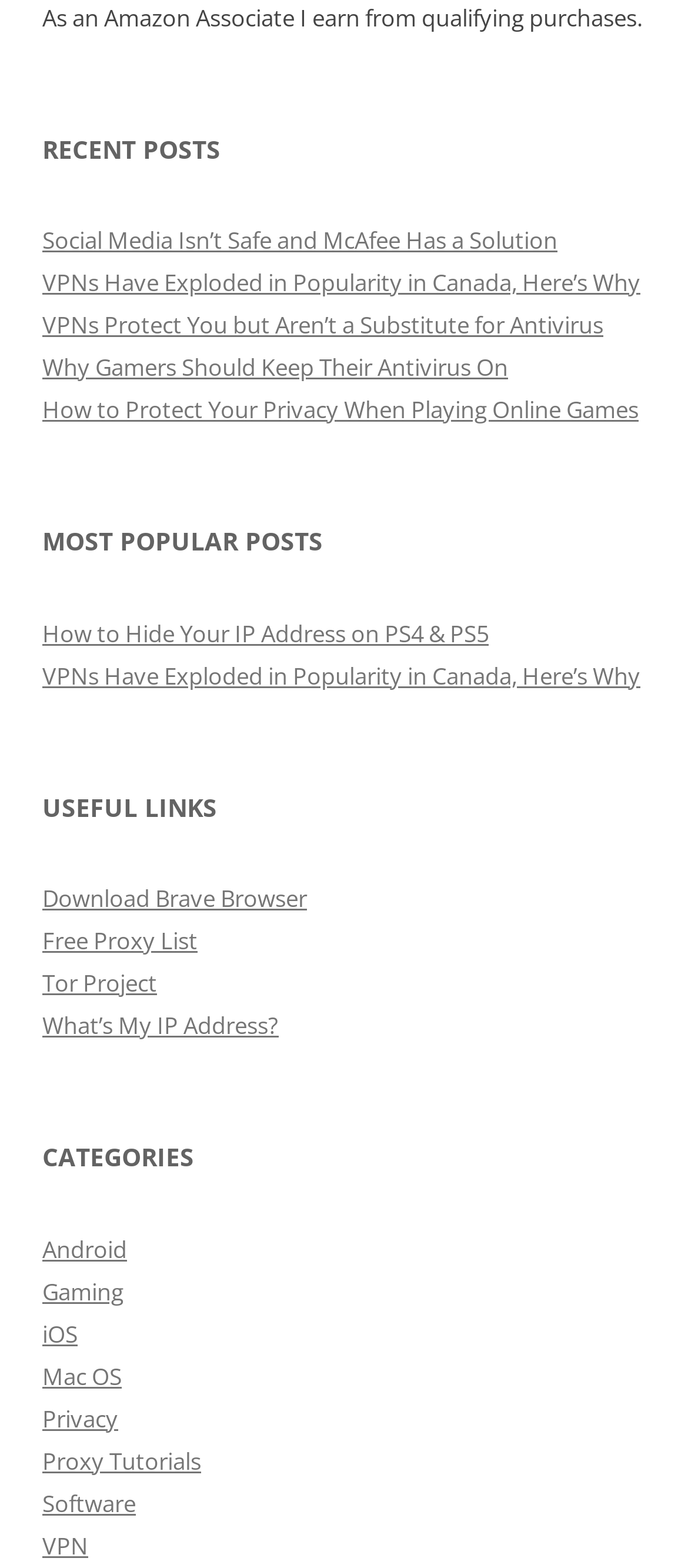Given the description: "Triode website", determine the bounding box coordinates of the UI element. The coordinates should be formatted as four float numbers between 0 and 1, [left, top, right, bottom].

None